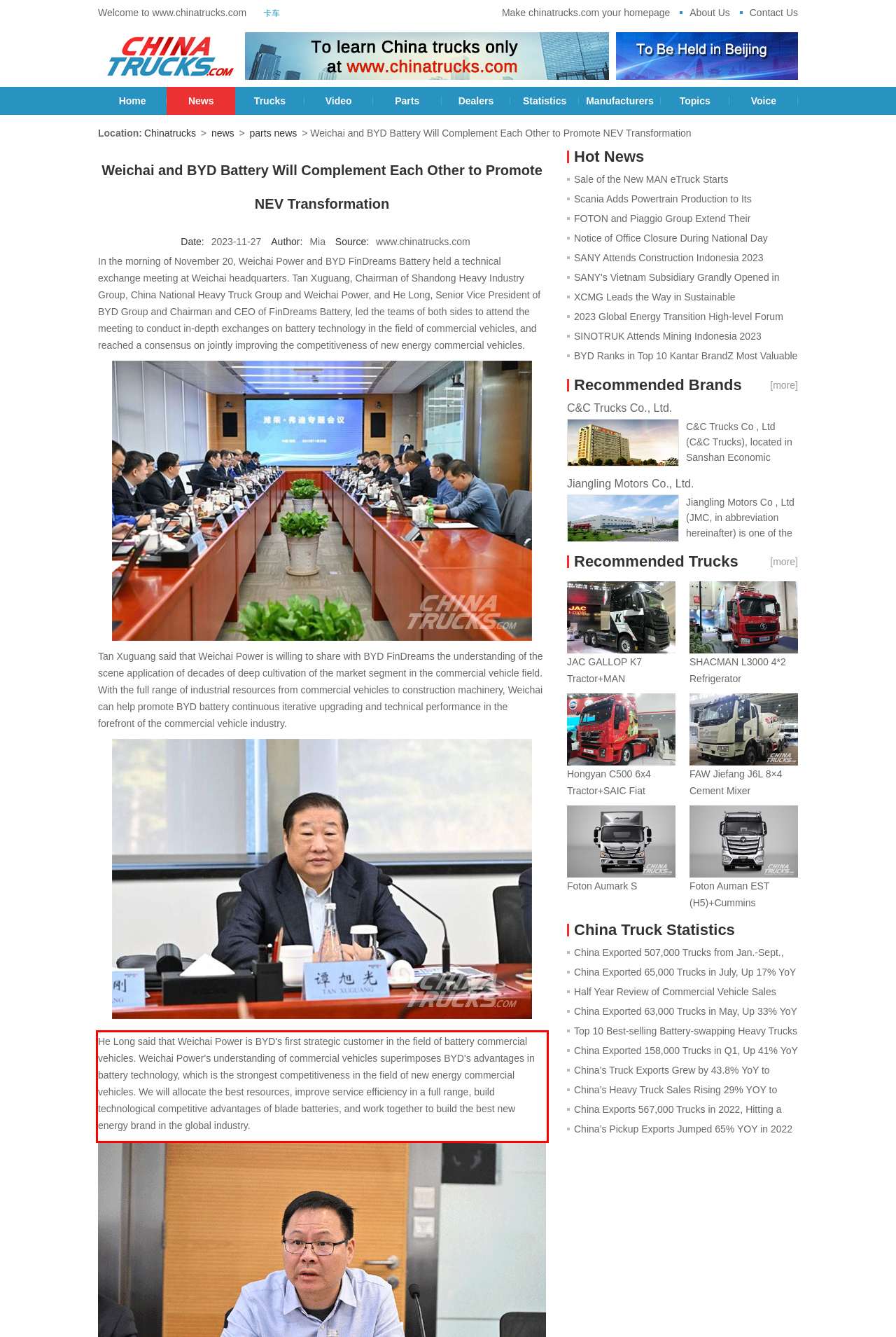The screenshot you have been given contains a UI element surrounded by a red rectangle. Use OCR to read and extract the text inside this red rectangle.

He Long said that Weichai Power is BYD's first strategic customer in the field of battery commercial vehicles. Weichai Power's understanding of commercial vehicles superimposes BYD's advantages in battery technology, which is the strongest competitiveness in the field of new energy commercial vehicles. We will allocate the best resources, improve service efficiency in a full range, build technological competitive advantages of blade batteries, and work together to build the best new energy brand in the global industry.